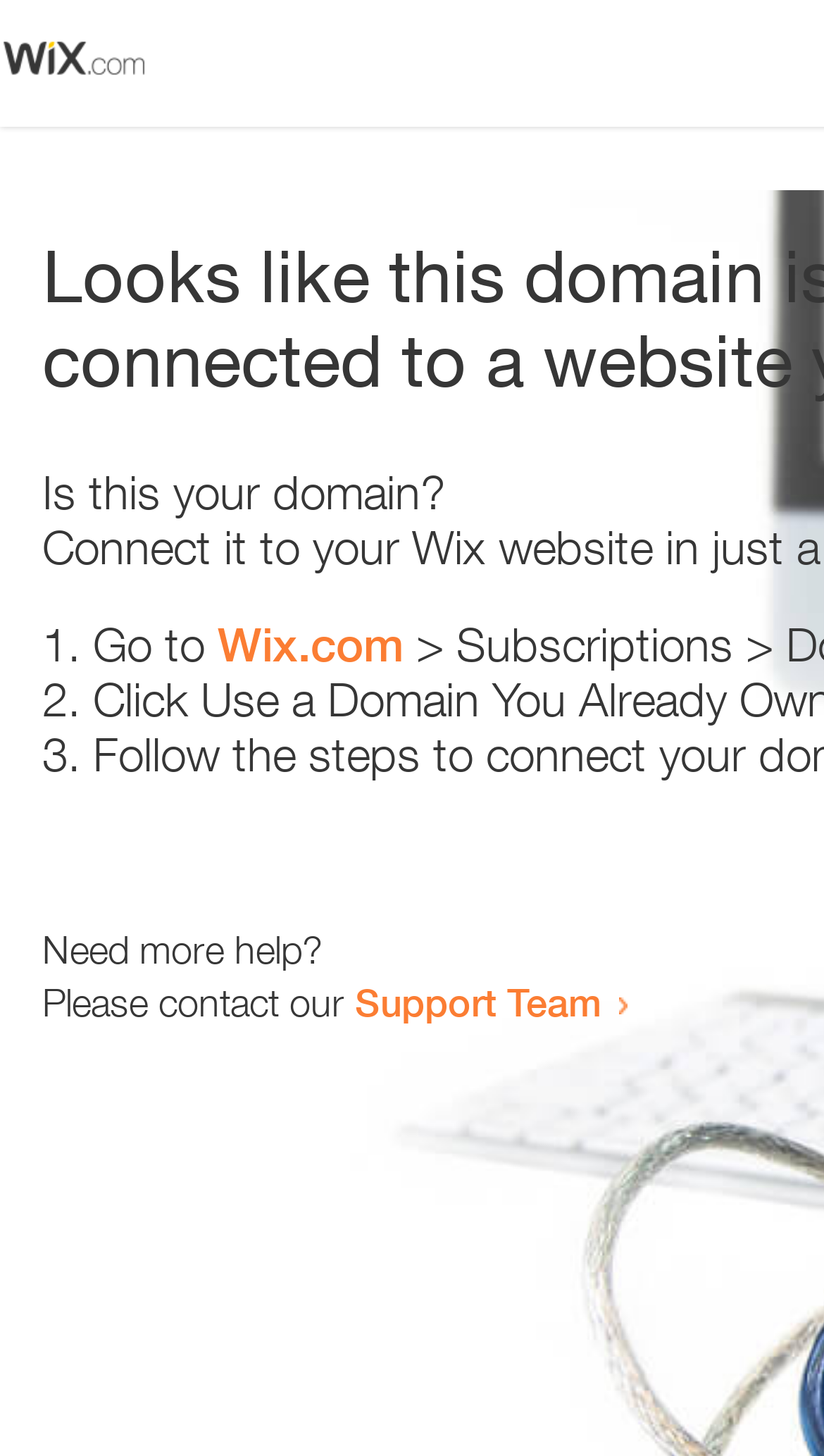Find the bounding box of the element with the following description: "Wix.com". The coordinates must be four float numbers between 0 and 1, formatted as [left, top, right, bottom].

[0.264, 0.424, 0.49, 0.462]